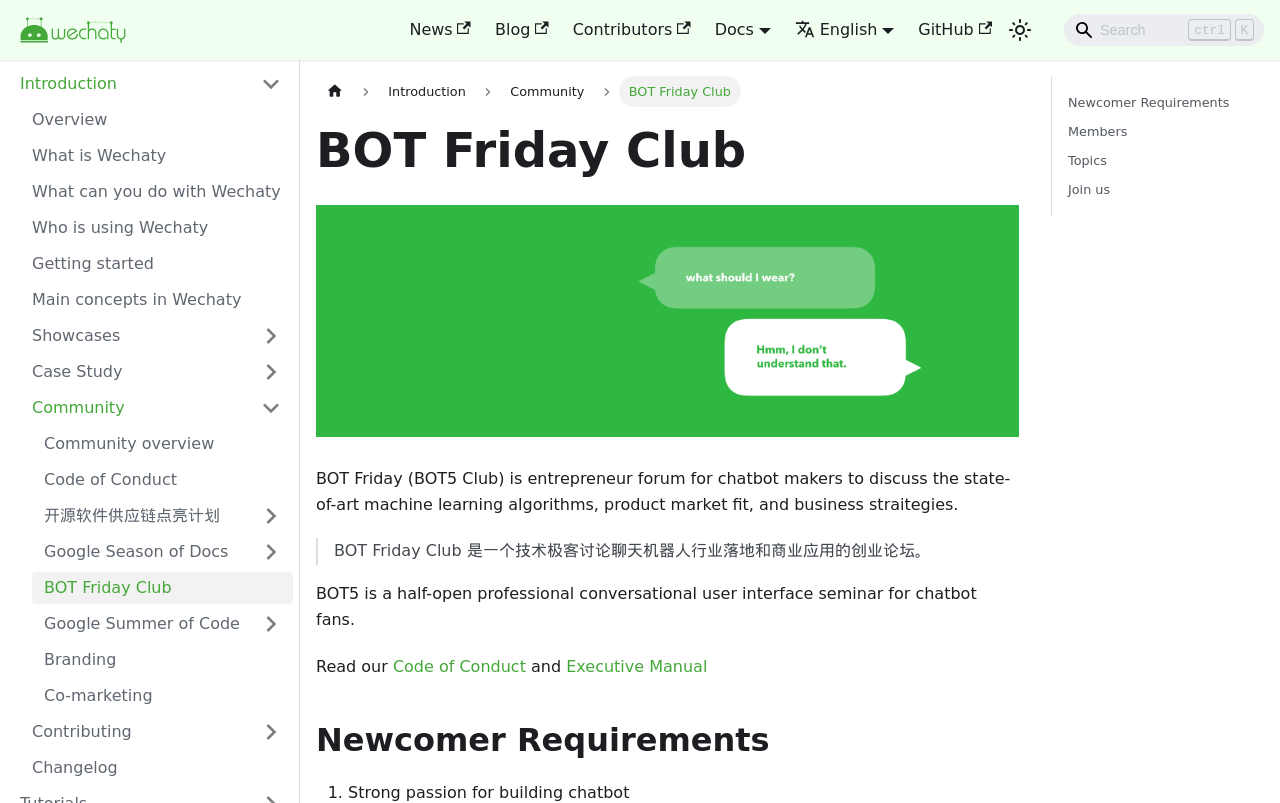What is the purpose of BOT Friday Club?
Identify the answer in the screenshot and reply with a single word or phrase.

Entrepreneur forum